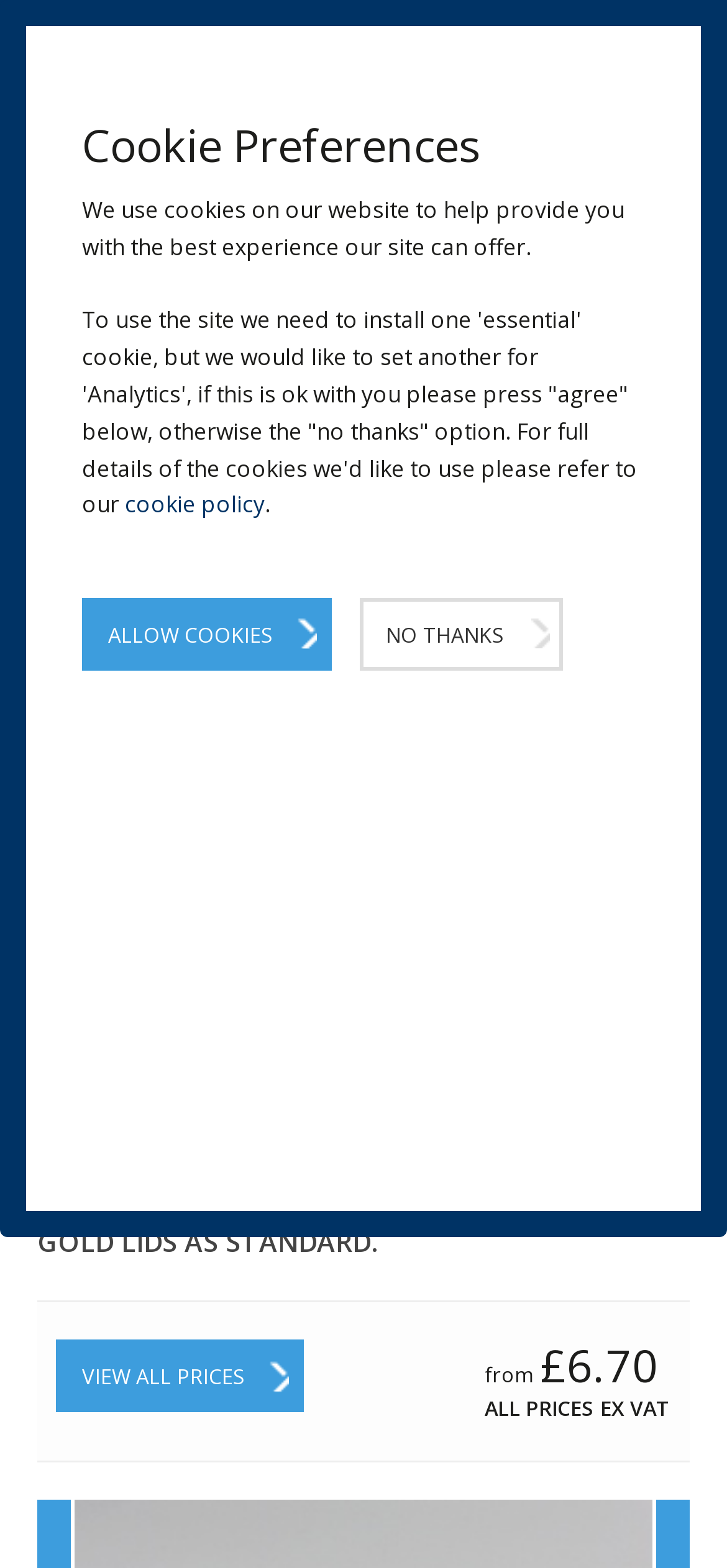Determine the bounding box coordinates of the element that should be clicked to execute the following command: "See all recent posts".

None